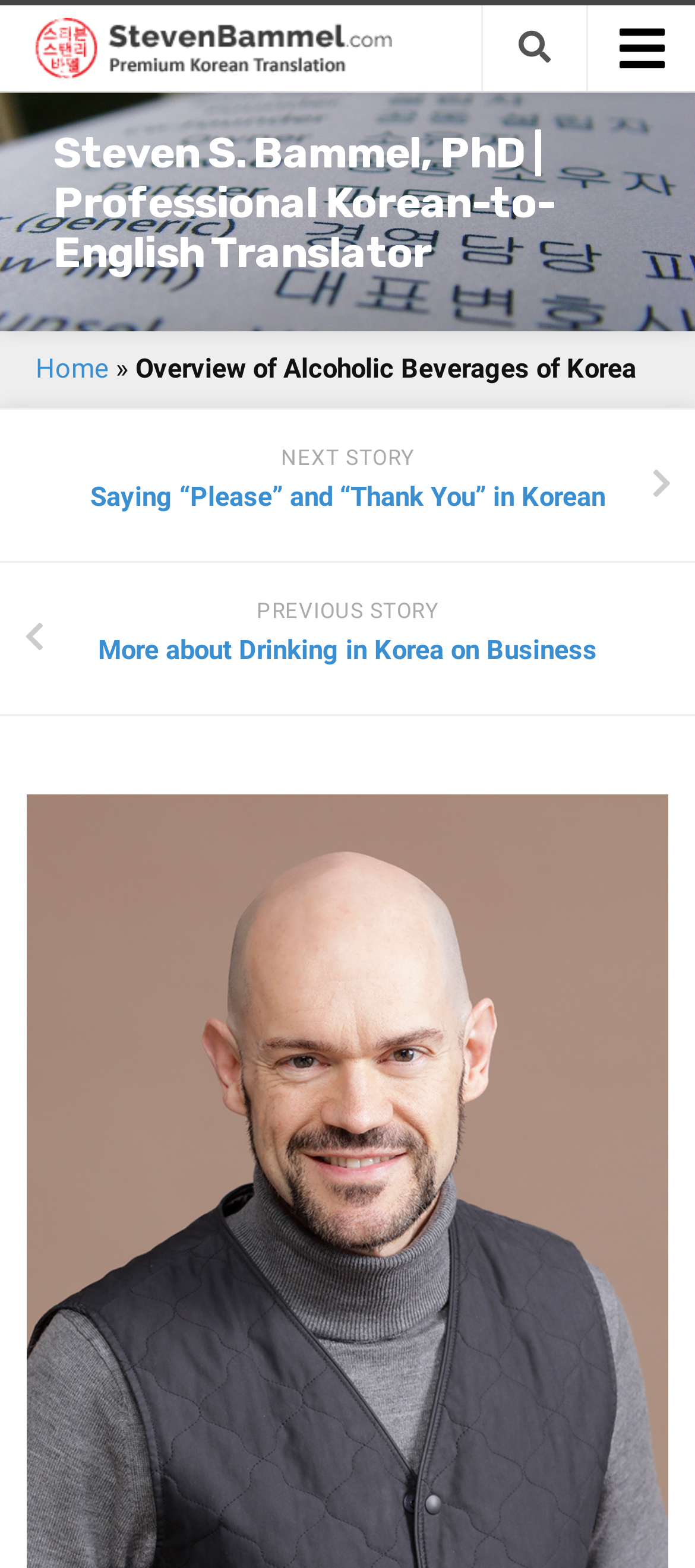What is the topic of the current webpage?
Based on the image, answer the question in a detailed manner.

I found the answer by reading the static text on the webpage, which says 'Overview of Alcoholic Beverages of Korea'.